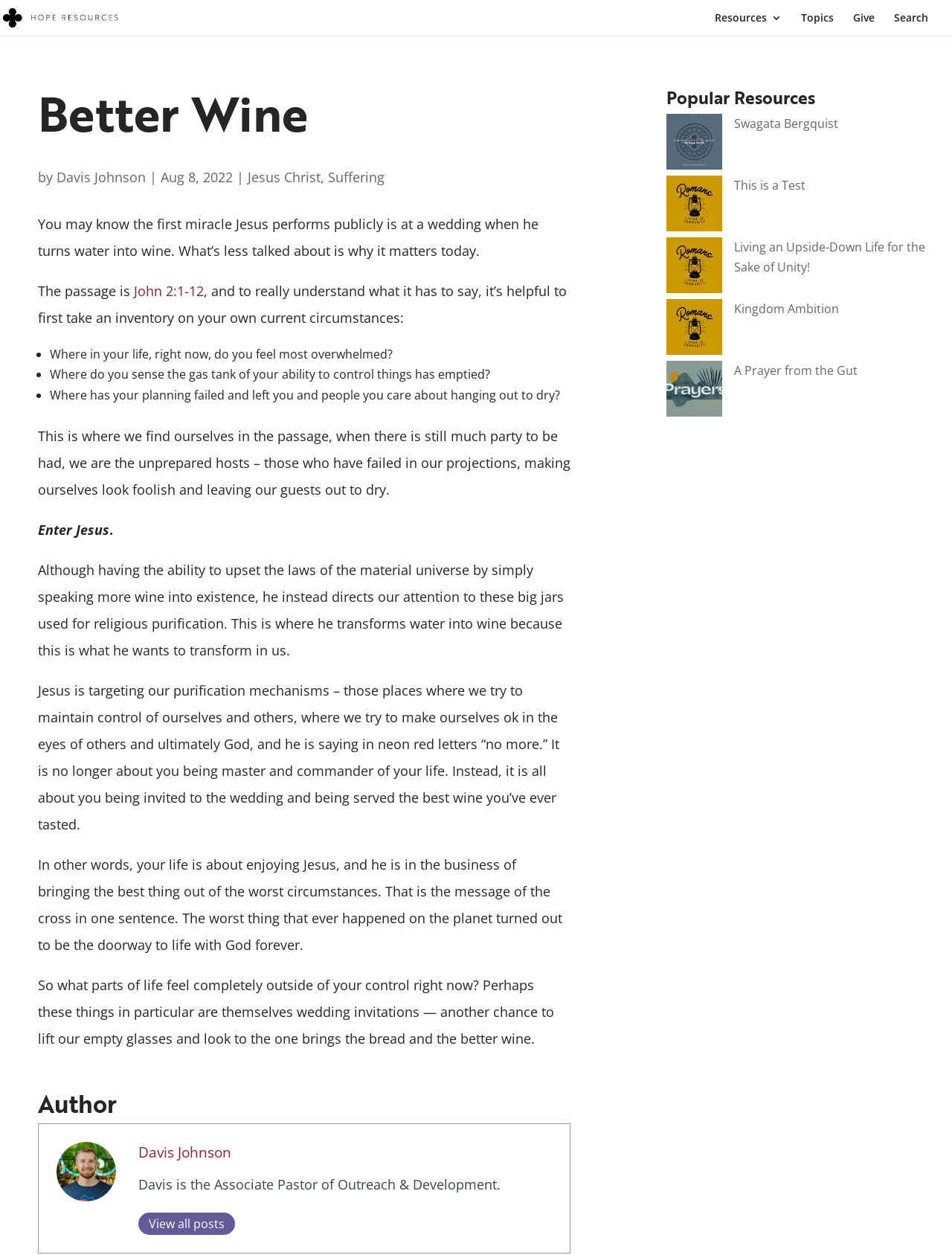Identify the bounding box coordinates for the UI element described as follows: "Give". Ensure the coordinates are four float numbers between 0 and 1, formatted as [left, top, right, bottom].

[0.896, 0.01, 0.919, 0.028]